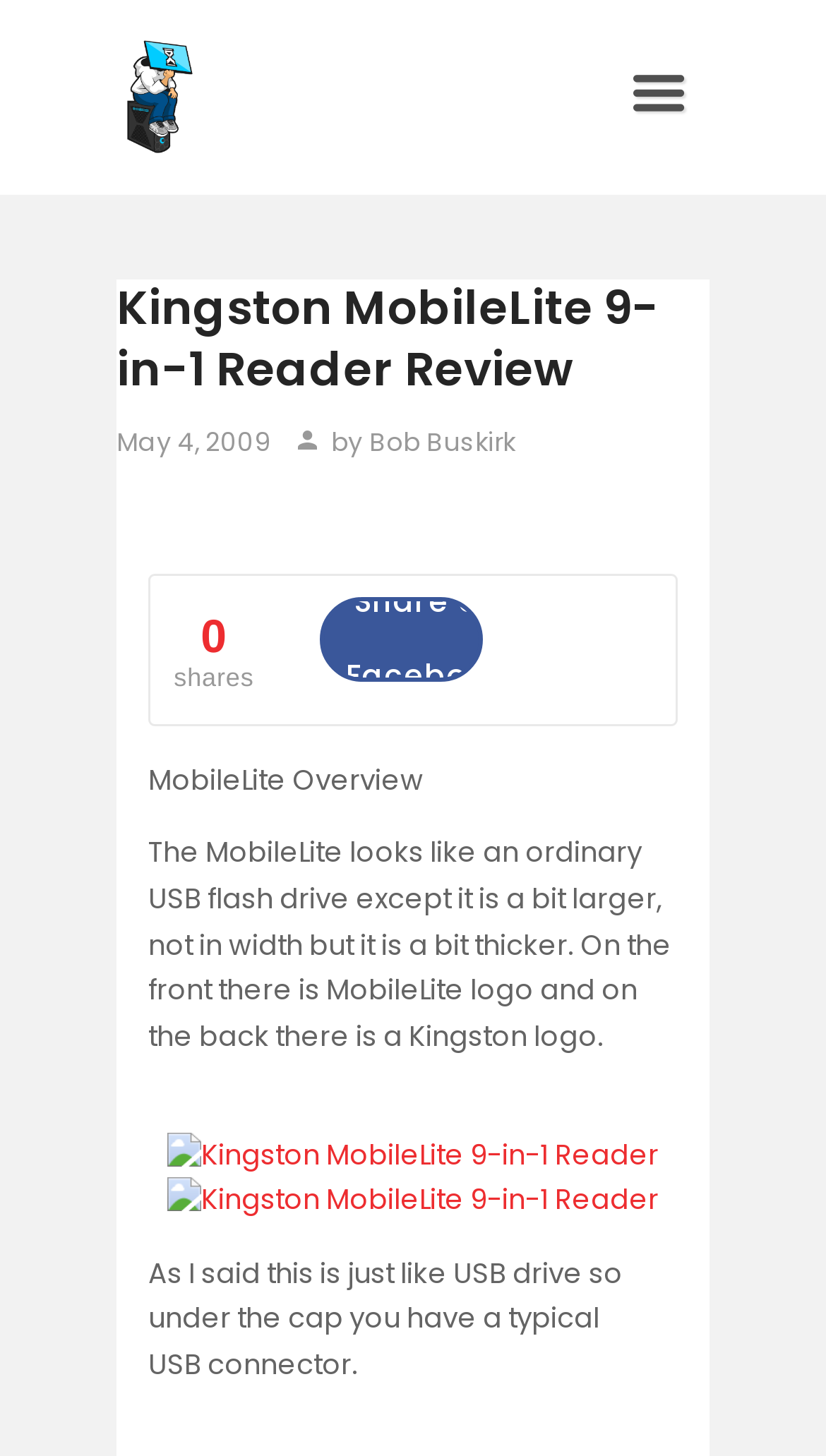What is the shape of the MobileLite?
Give a detailed response to the question by analyzing the screenshot.

I determined the answer by reading the text that describes the MobileLite, which says it looks like an ordinary USB flash drive except it is a bit larger and thicker.